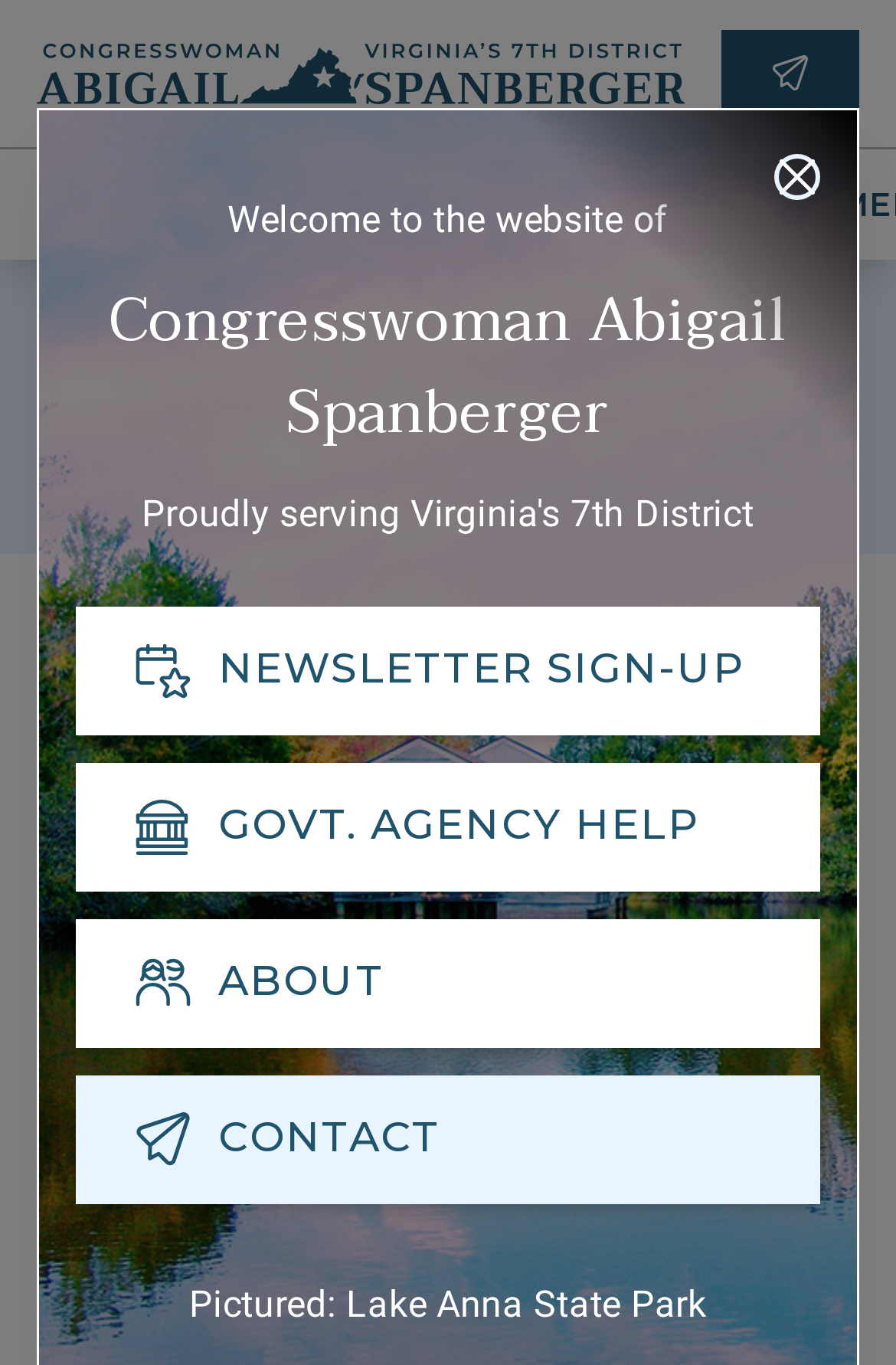Please provide the bounding box coordinate of the region that matches the element description: HOW CAN I HELP?. Coordinates should be in the format (top-left x, top-left y, bottom-right x, bottom-right y) and all values should be between 0 and 1.

[0.397, 0.109, 0.894, 0.19]